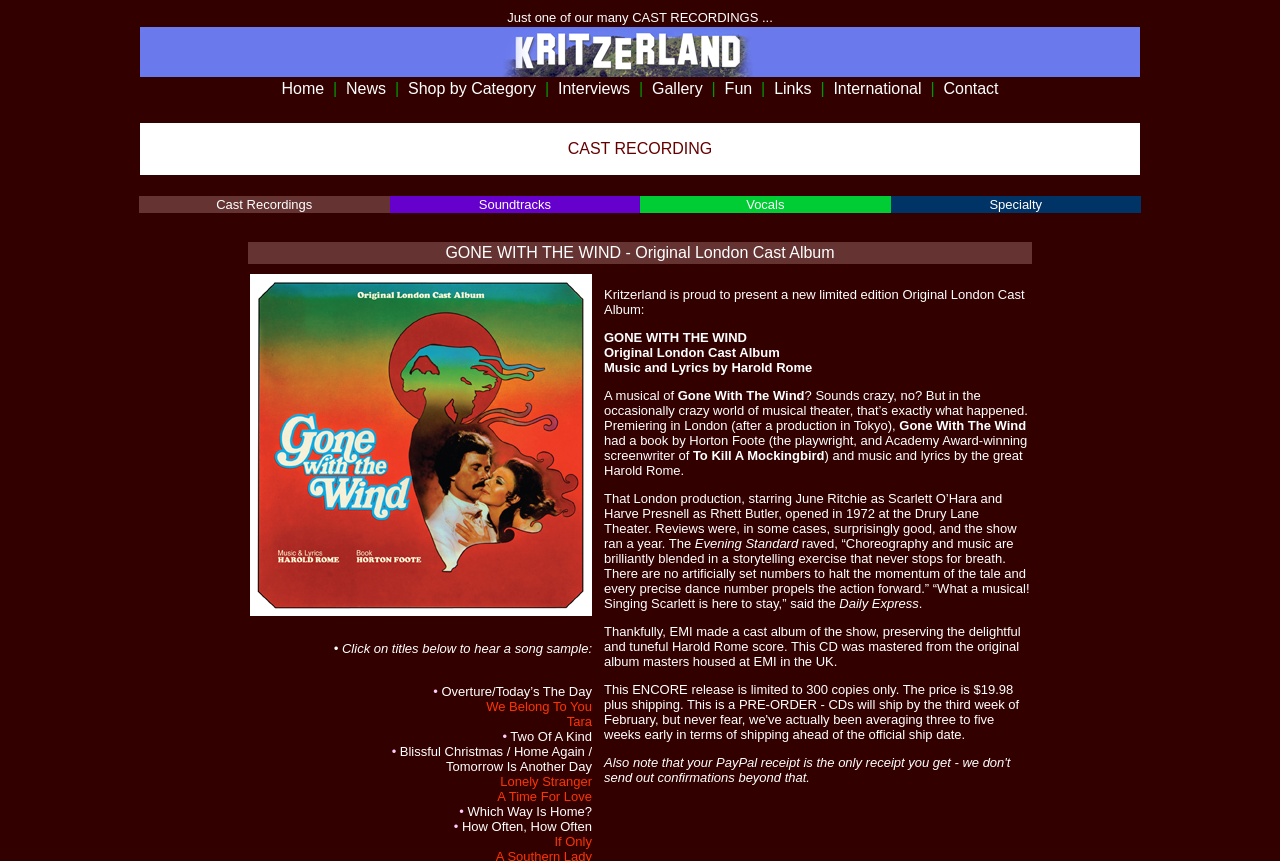Pinpoint the bounding box coordinates for the area that should be clicked to perform the following instruction: "Click on Home".

[0.22, 0.093, 0.253, 0.113]